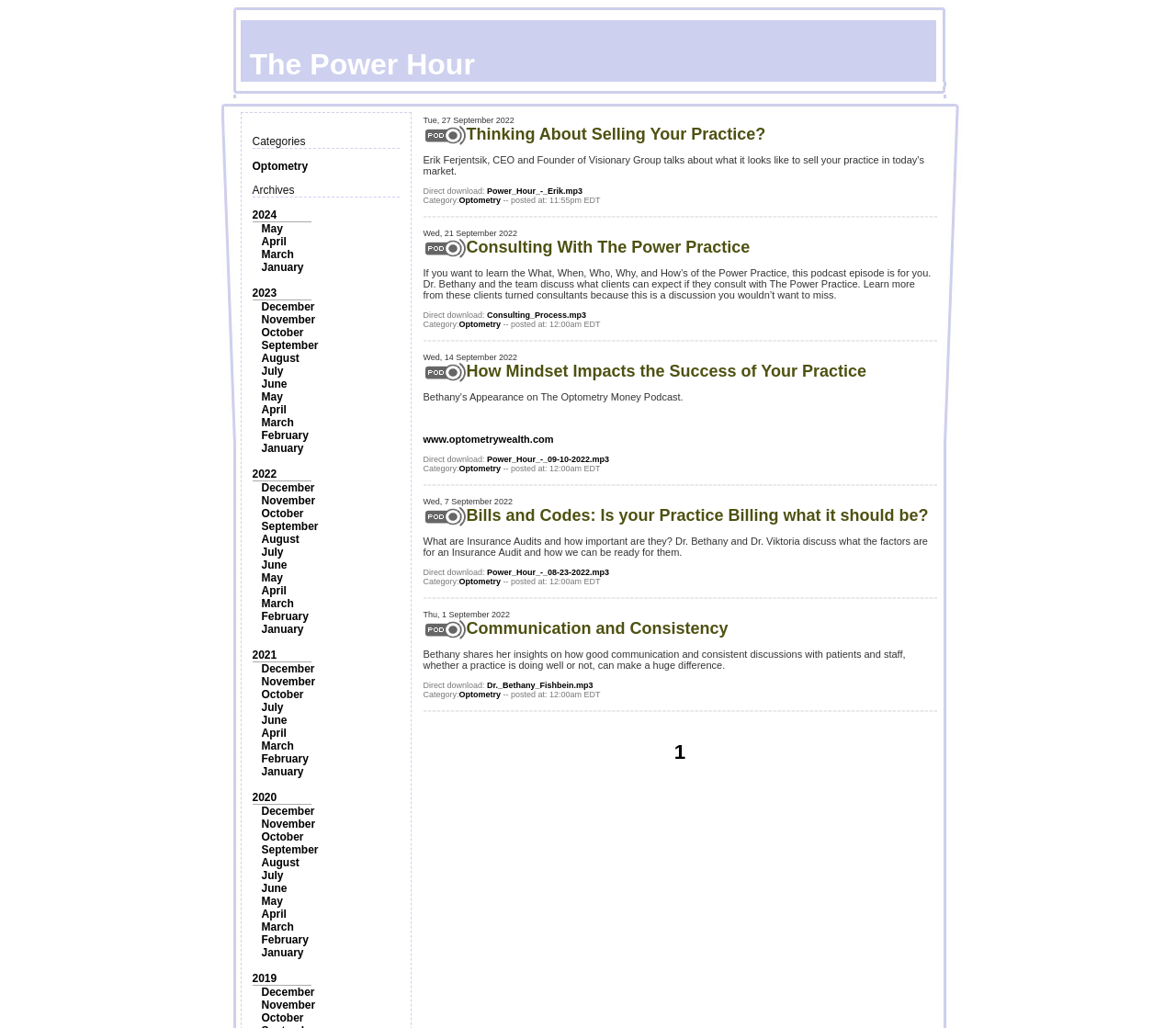Pinpoint the bounding box coordinates of the clickable area needed to execute the instruction: "Click on the 'Optometry' category". The coordinates should be specified as four float numbers between 0 and 1, i.e., [left, top, right, bottom].

[0.214, 0.155, 0.262, 0.168]